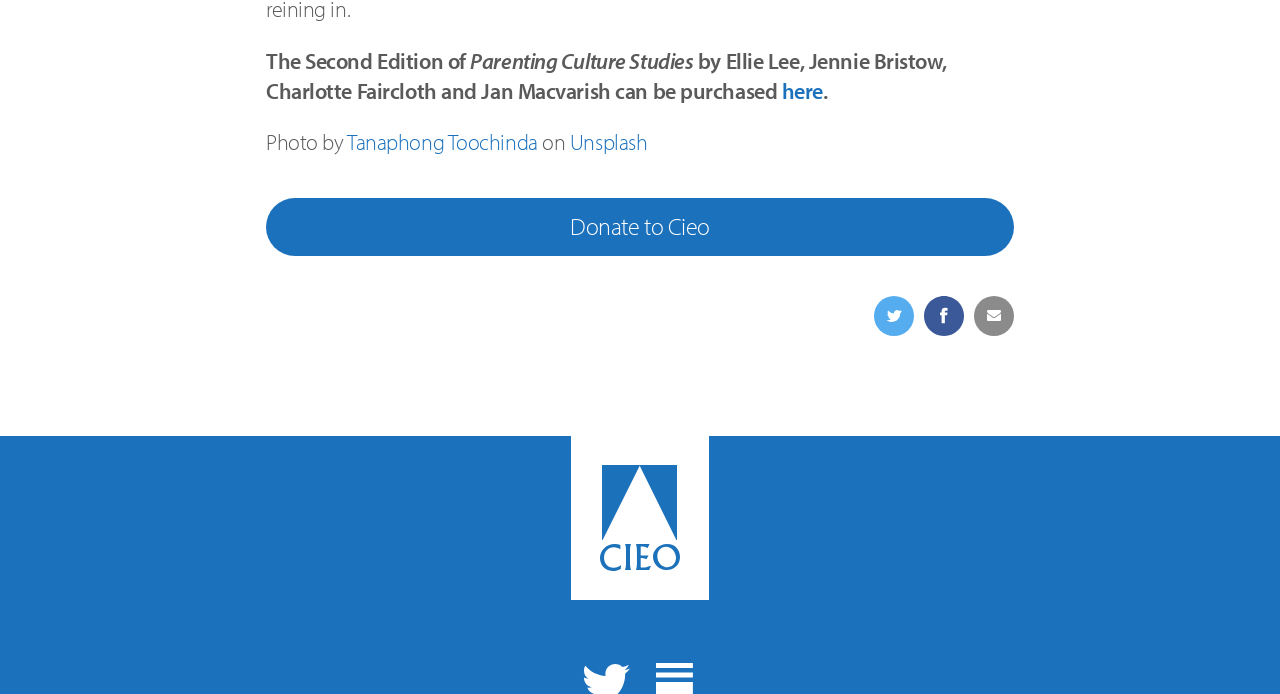Please provide a comprehensive response to the question based on the details in the image: What are the sharing options available?

The sharing options are located at the bottom of the webpage and include links to share on Twitter, Facebook, and Email.